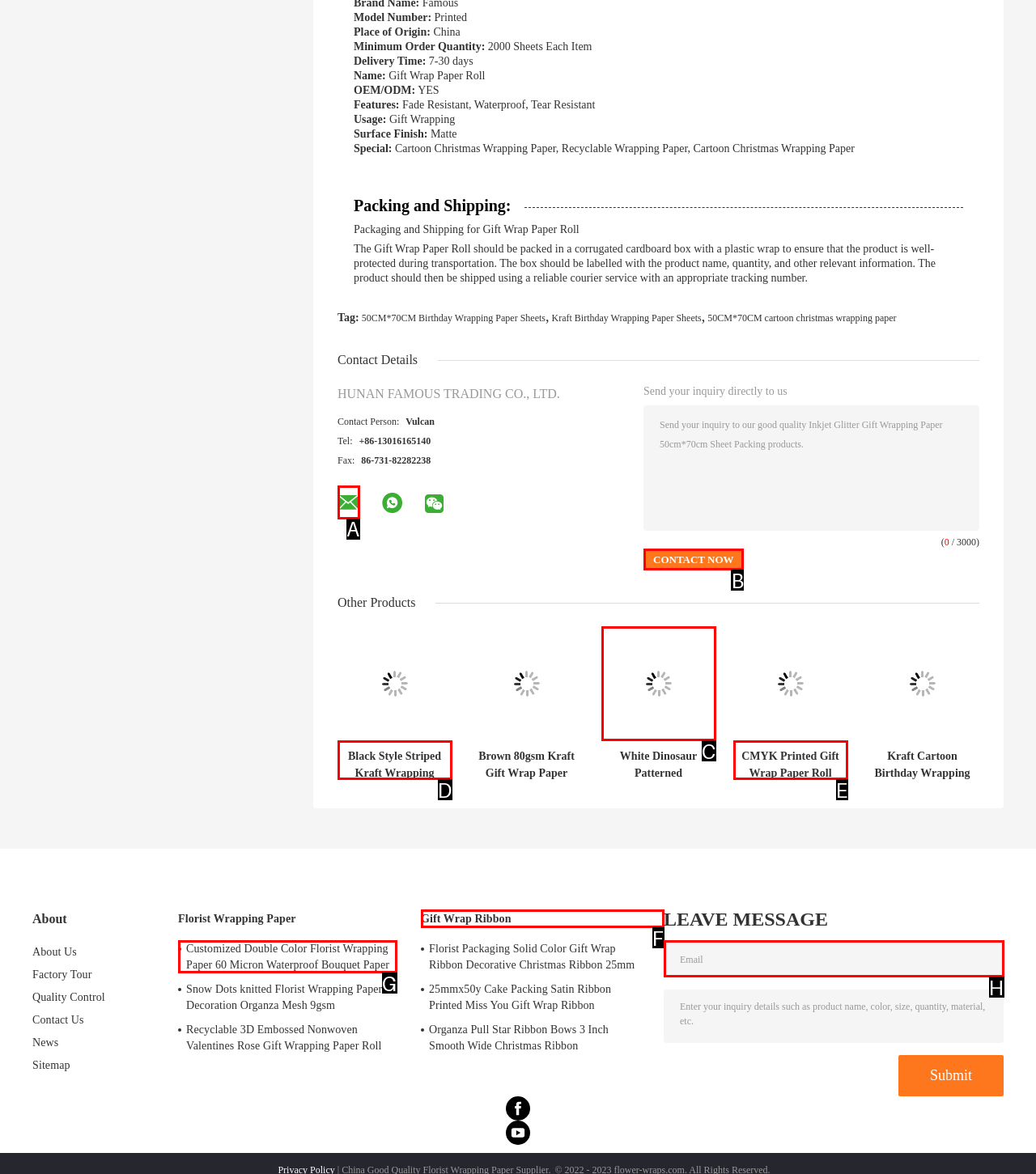Refer to the description: name="email" placeholder="Email" and choose the option that best fits. Provide the letter of that option directly from the options.

H